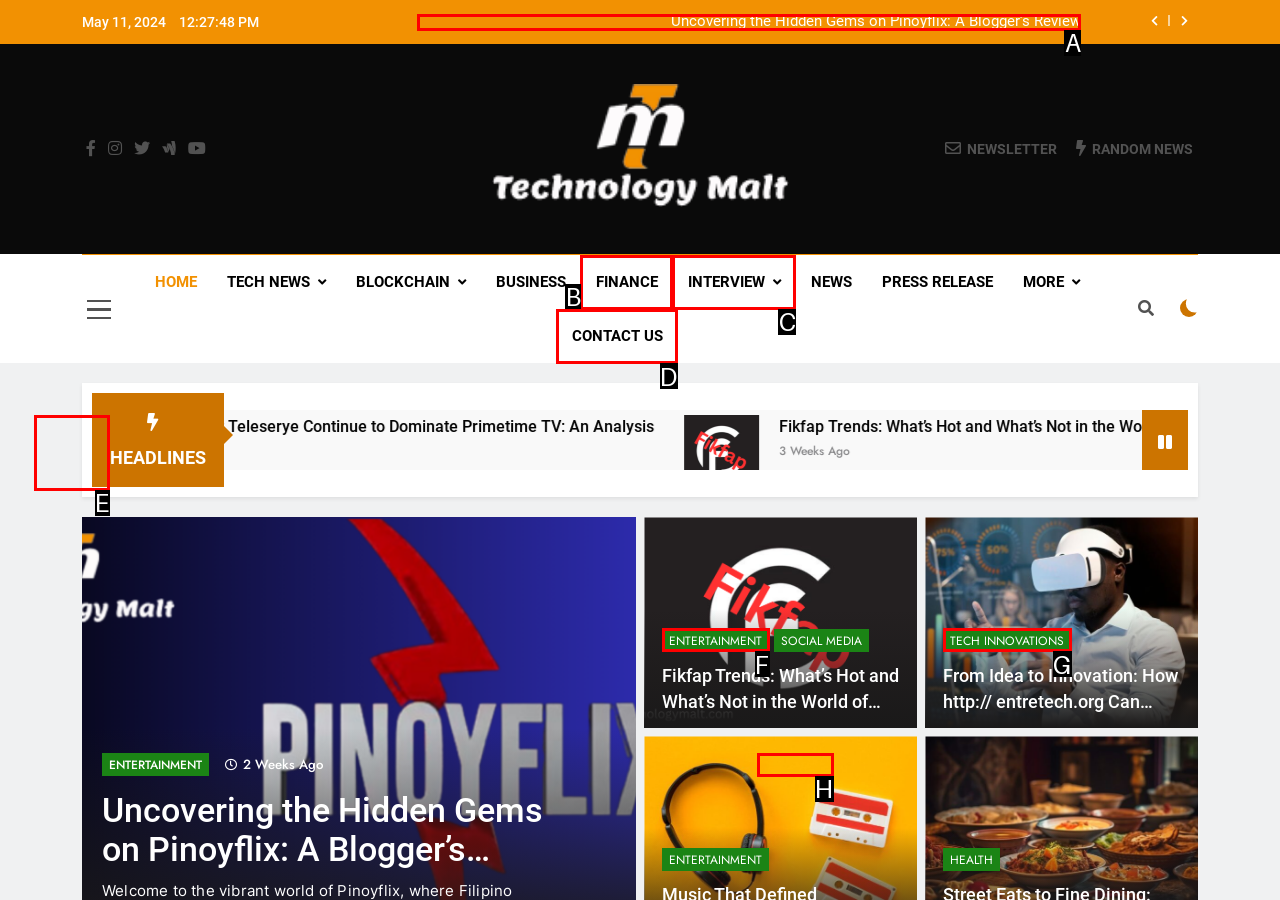Determine which HTML element to click on in order to complete the action: Check the CONTACT US page.
Reply with the letter of the selected option.

D